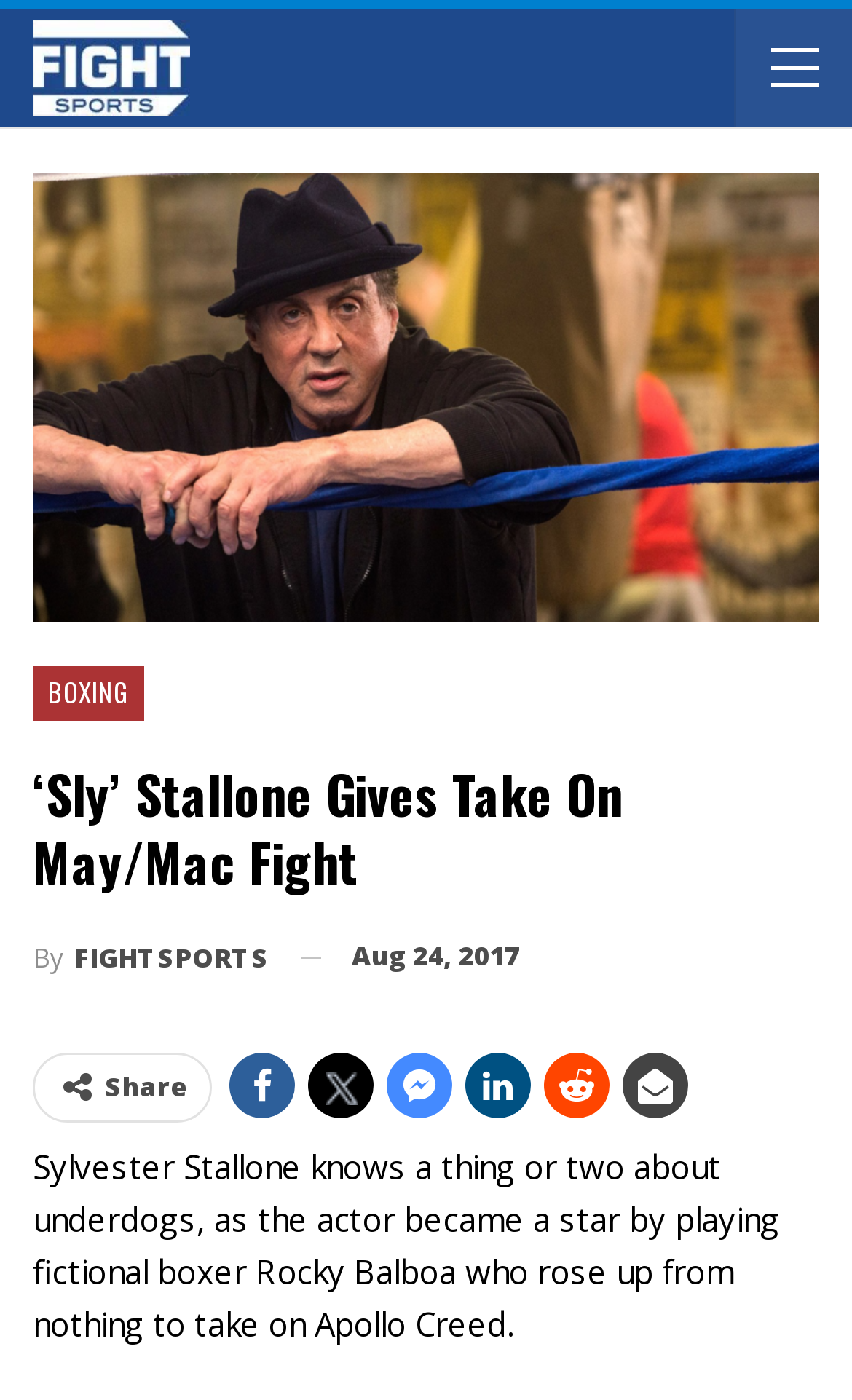Provide a brief response in the form of a single word or phrase:
What is the date of the article?

Aug 24, 2017